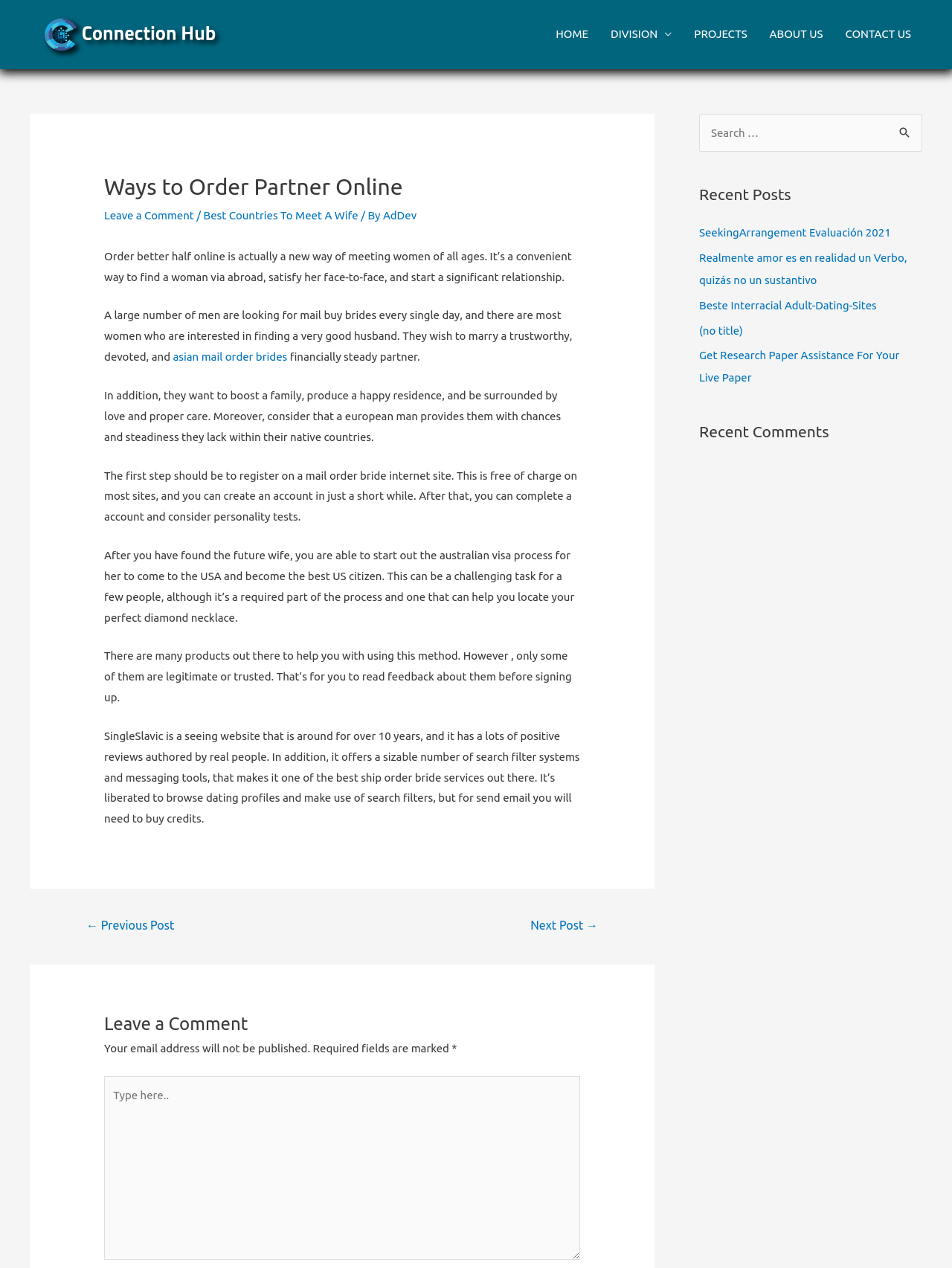Identify the main heading from the webpage and provide its text content.

Ways to Order Partner Online